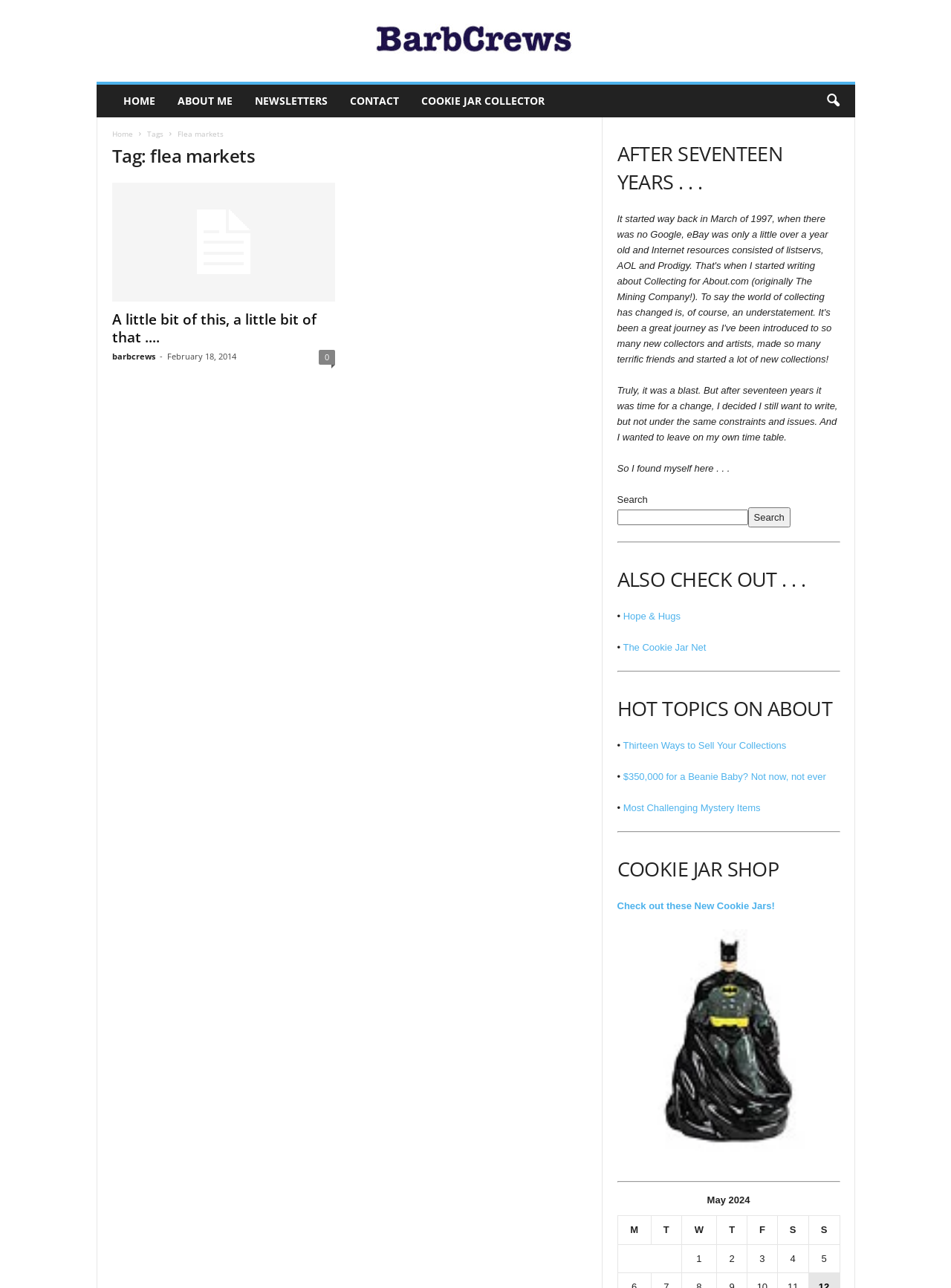Determine the coordinates of the bounding box for the clickable area needed to execute this instruction: "Read the 'A little bit of this, a little bit of that...' article".

[0.118, 0.142, 0.352, 0.234]